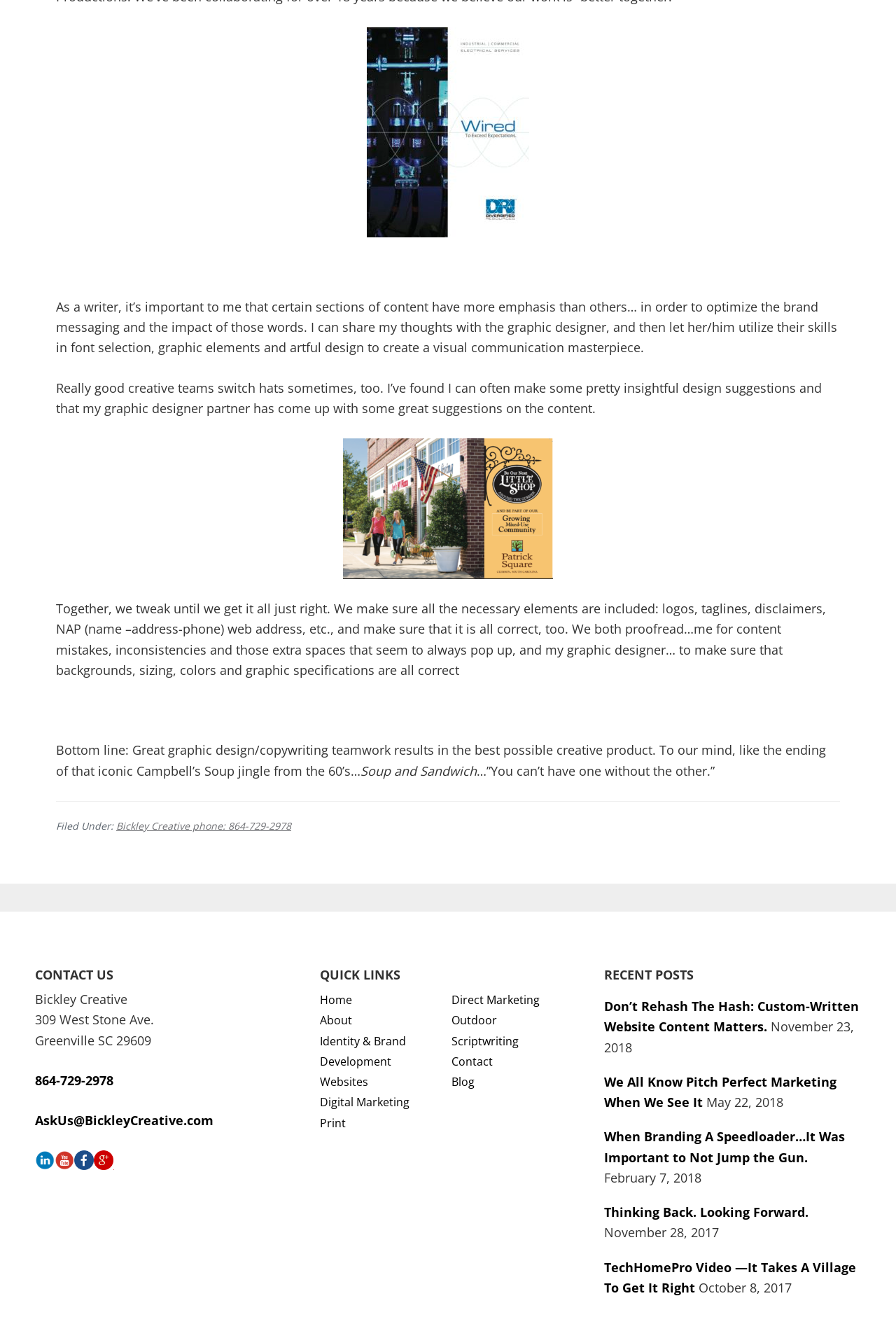Pinpoint the bounding box coordinates of the clickable area necessary to execute the following instruction: "Click the 'Home' link". The coordinates should be given as four float numbers between 0 and 1, namely [left, top, right, bottom].

[0.357, 0.753, 0.393, 0.765]